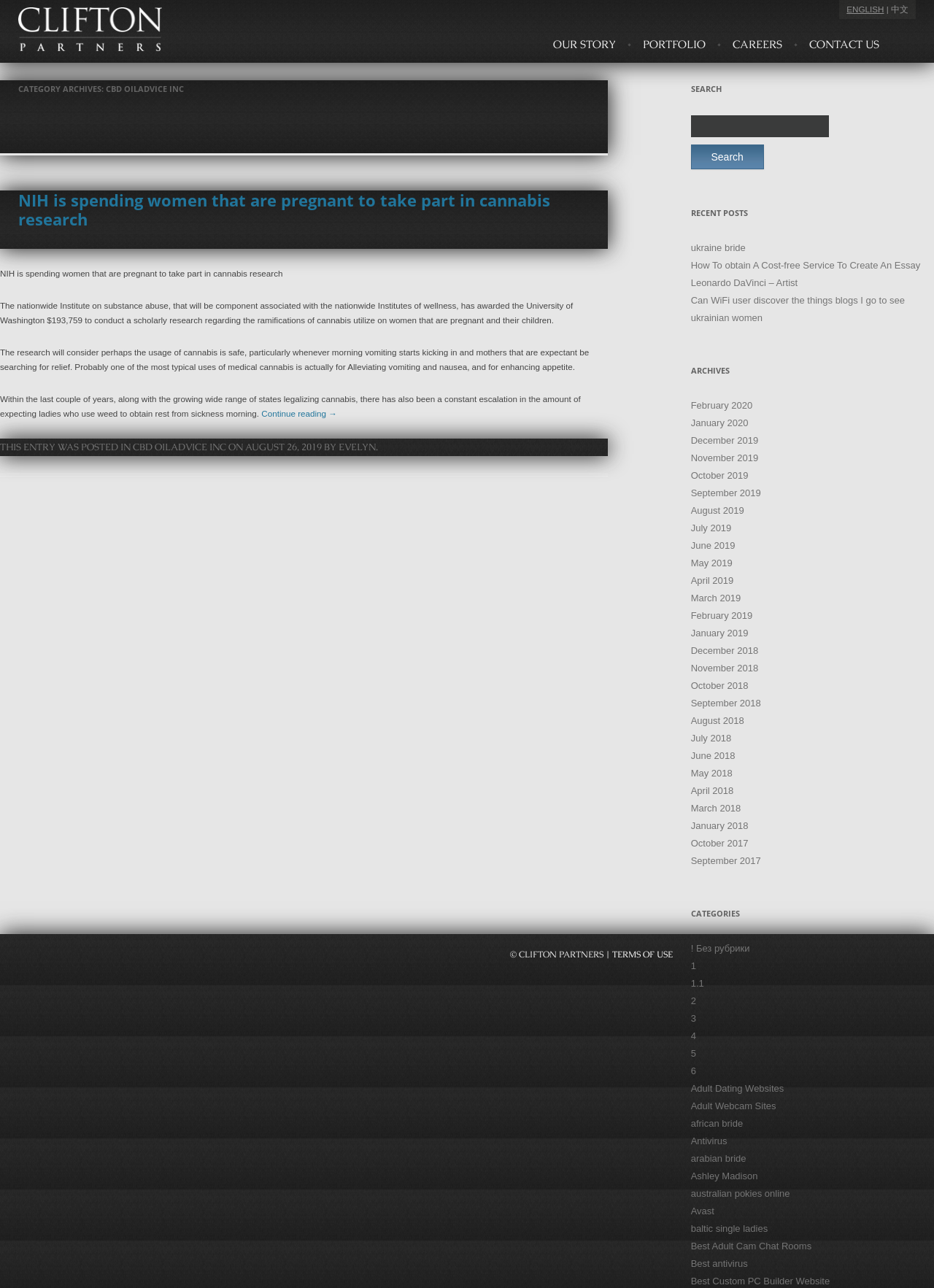Create a detailed description of the webpage's content and layout.

The webpage is an archive page for "Cbd Oiladvice Inc" on the Clifton Partners website. At the top, there is a header section with links to "OUR STORY", "PORTFOLIO", "CAREERS", and "CONTACT US". Below this, there is a main section with a heading "CATEGORY ARCHIVES: CBD OILADVICE INC". 

The main content area is divided into two columns. The left column contains a single article with a heading "NIH is spending women that are pregnant to take part in cannabis research". The article discusses a research study on the effects of cannabis use on pregnant women and their children. The text is divided into several paragraphs, with a "Continue reading →" link at the bottom.

The right column contains several sections, including a search bar, a list of recent posts, archives, and categories. The search bar has a label "Search for:" and a button to submit the search query. The recent posts section lists several links to articles, including "ukraine bride", "How To obtain A Cost-free Service To Create An Essay", and "Leonardo DaVinci – Artist". The archives section lists links to monthly archives from February 2020 to October 2017. The categories section lists links to various categories, including "! Без рубрики", "1", "1.1", "2", and "Adult Dating Websites".

At the bottom of the page, there is a footer section with information about the post, including the category "CBD OILADVICE INC", the date "AUGUST 26, 2019", and the author "EVELYN".